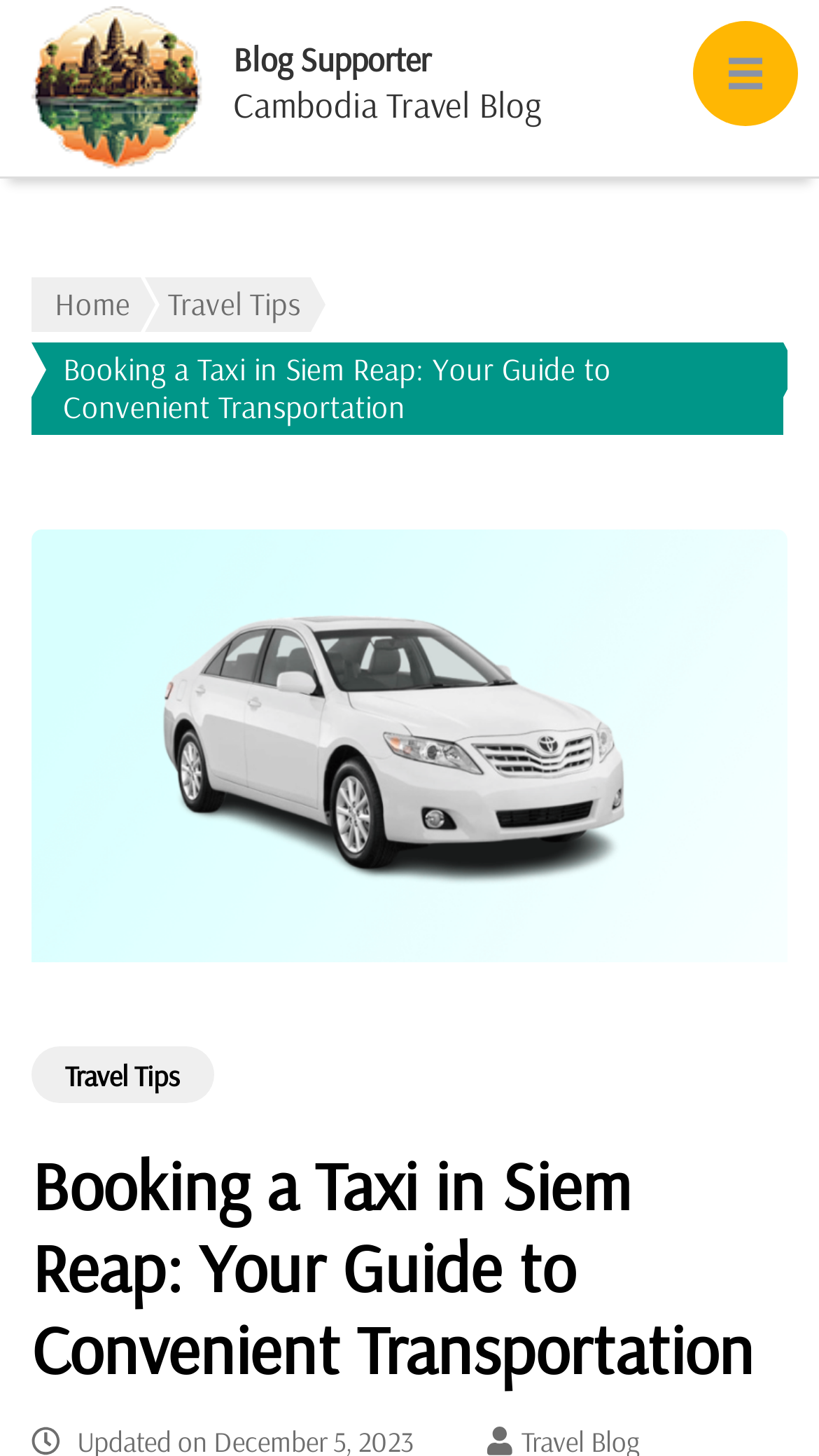Predict the bounding box of the UI element based on the description: "Blog Supporter". The coordinates should be four float numbers between 0 and 1, formatted as [left, top, right, bottom].

[0.285, 0.026, 0.526, 0.055]